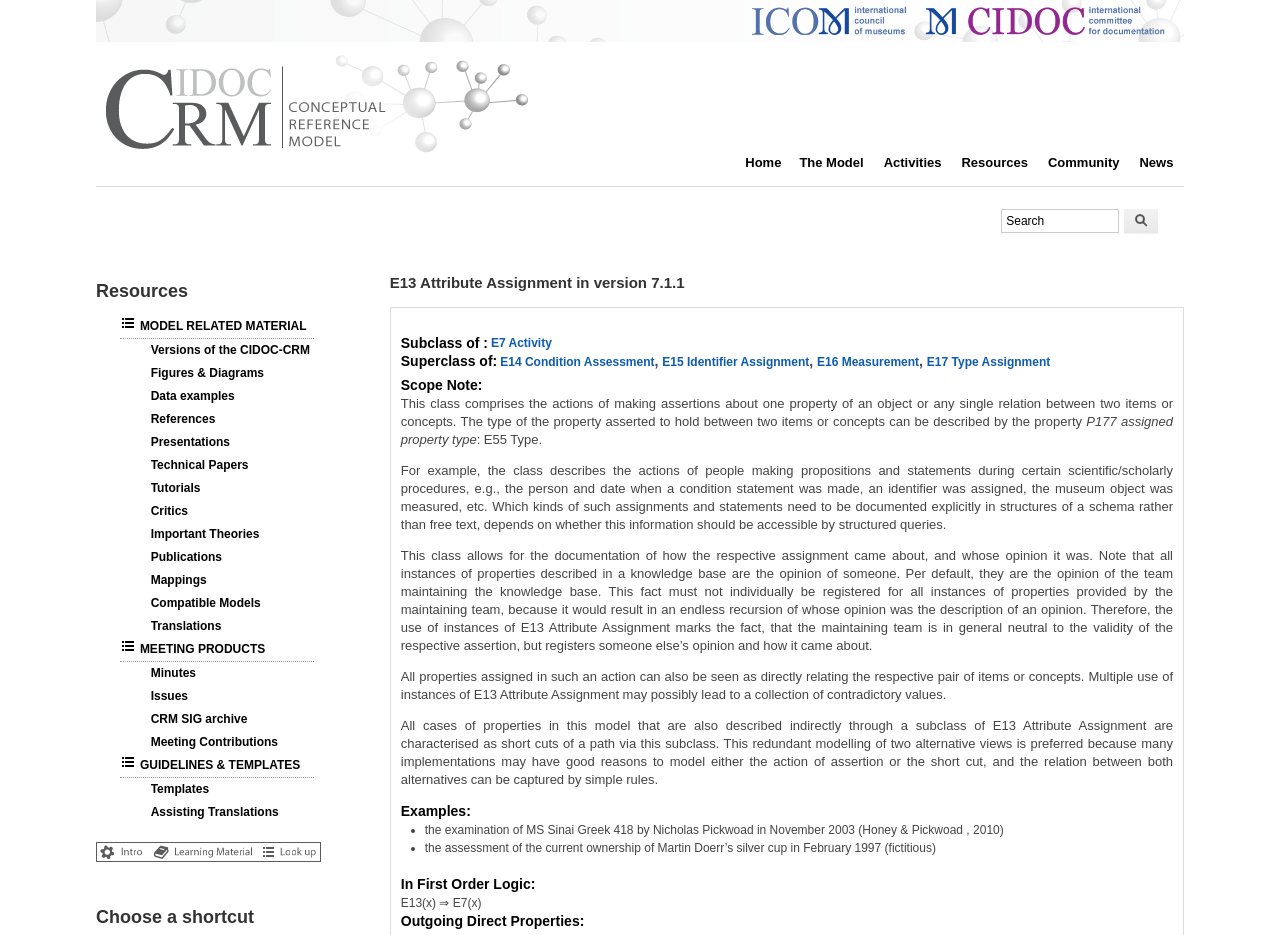Using the element description References, predict the bounding box coordinates for the UI element. Provide the coordinates in (top-left x, top-left y, bottom-right x, bottom-right y) format with values ranging from 0 to 1.

[0.103, 0.441, 0.168, 0.456]